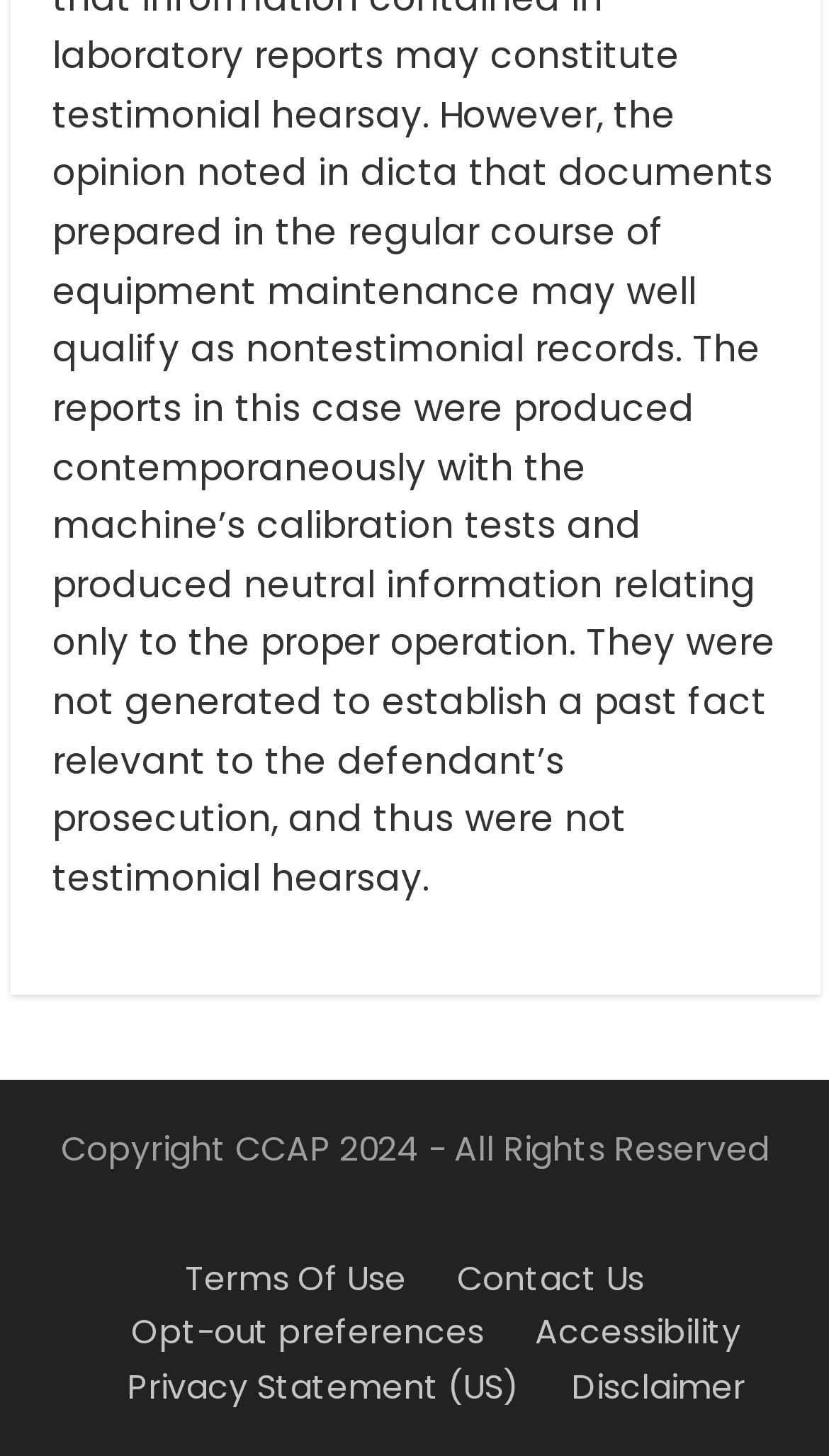Please answer the following question using a single word or phrase: 
How many elements are directly under the root element?

2